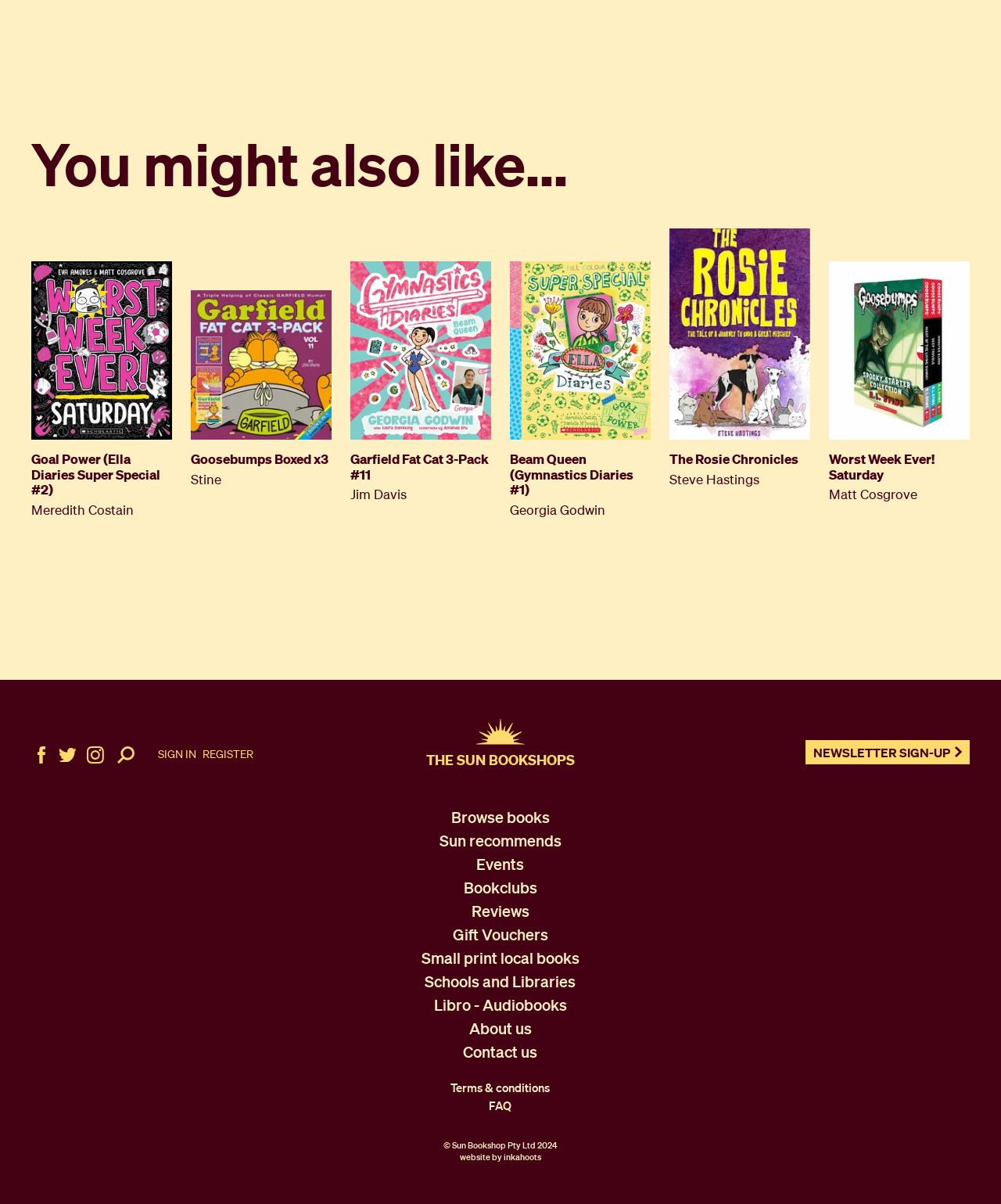Determine the bounding box coordinates of the region I should click to achieve the following instruction: "Subscribe to newsletter". Ensure the bounding box coordinates are four float numbers between 0 and 1, i.e., [left, top, right, bottom].

[0.805, 0.615, 0.969, 0.635]